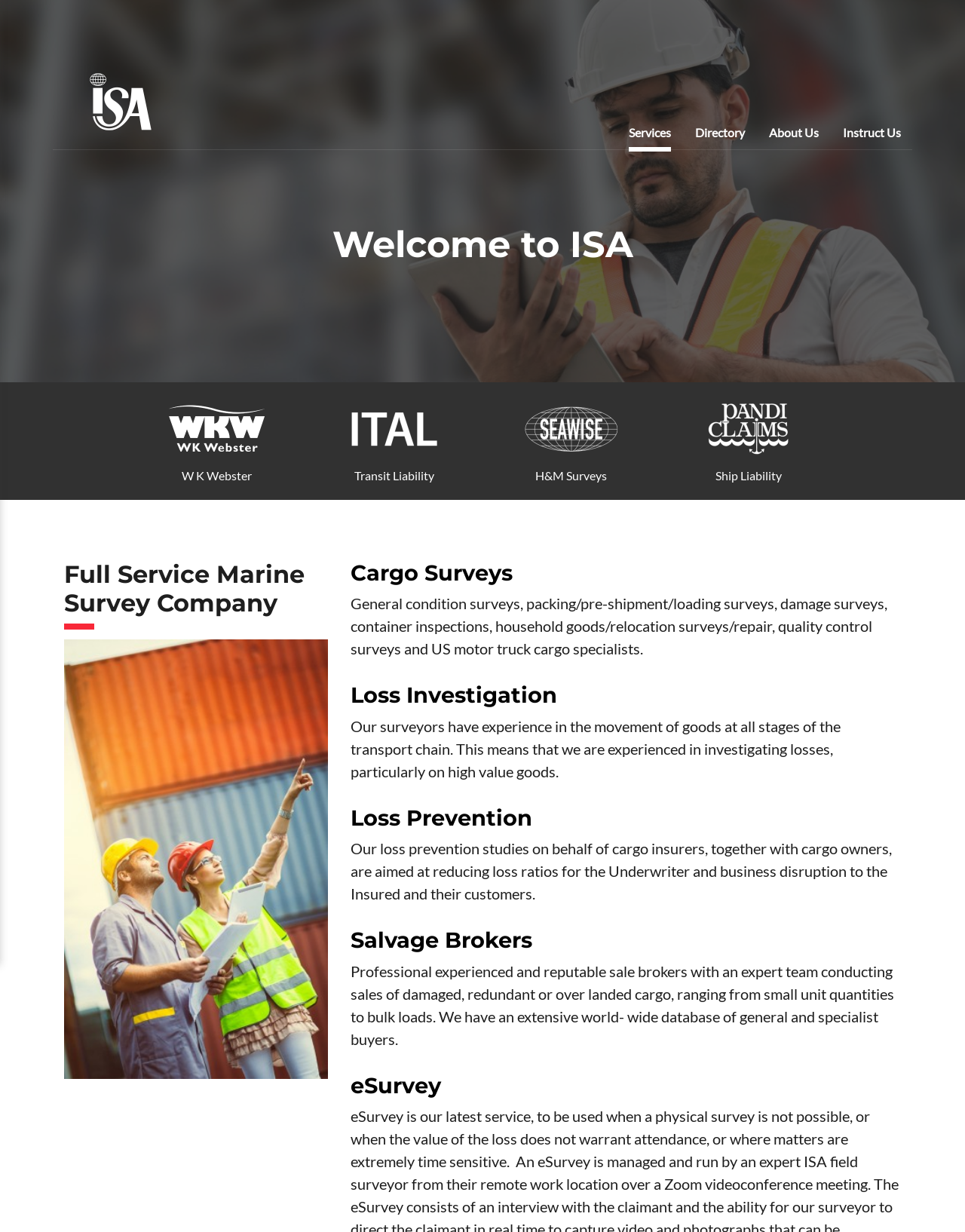What is the name of the organization?
Refer to the screenshot and deliver a thorough answer to the question presented.

The name of the organization is ISA, which is mentioned in the top-left corner of the webpage as 'ISA : Welcome to ISA'.